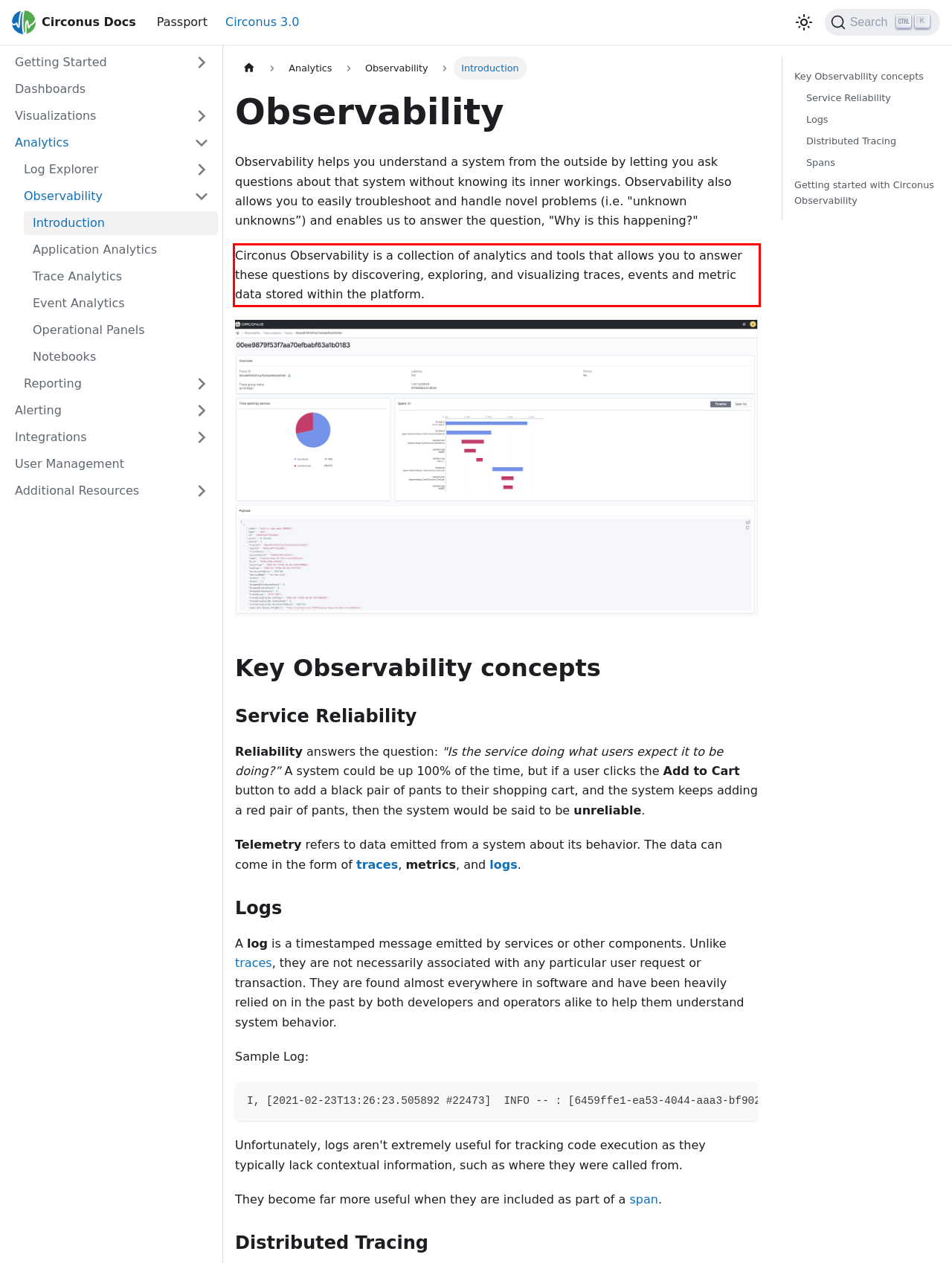View the screenshot of the webpage and identify the UI element surrounded by a red bounding box. Extract the text contained within this red bounding box.

Circonus Observability is a collection of analytics and tools that allows you to answer these questions by discovering, exploring, and visualizing traces, events and metric data stored within the platform.